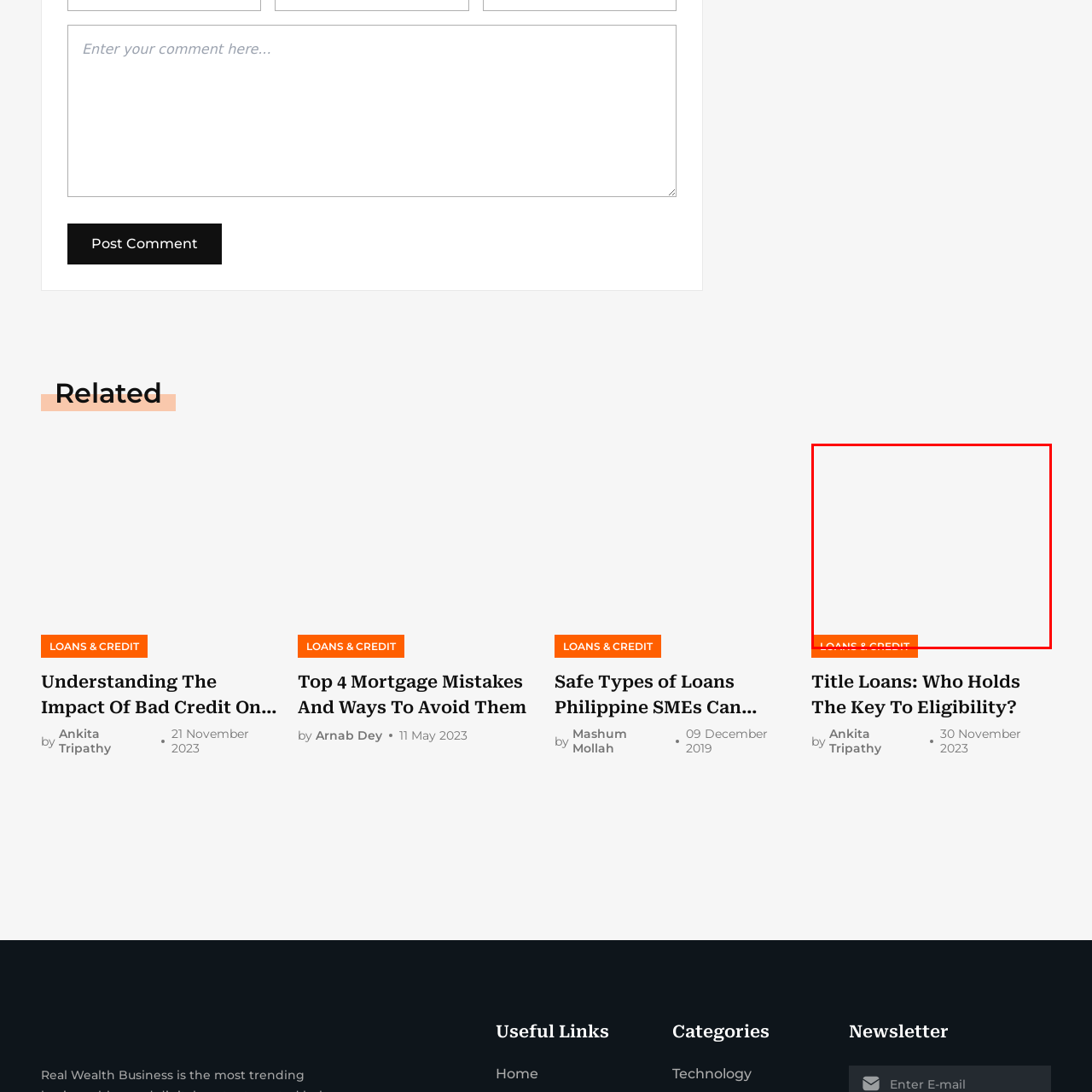Look at the area within the red bounding box, provide a one-word or phrase response to the following question: What is the purpose of the image?

To inform readers